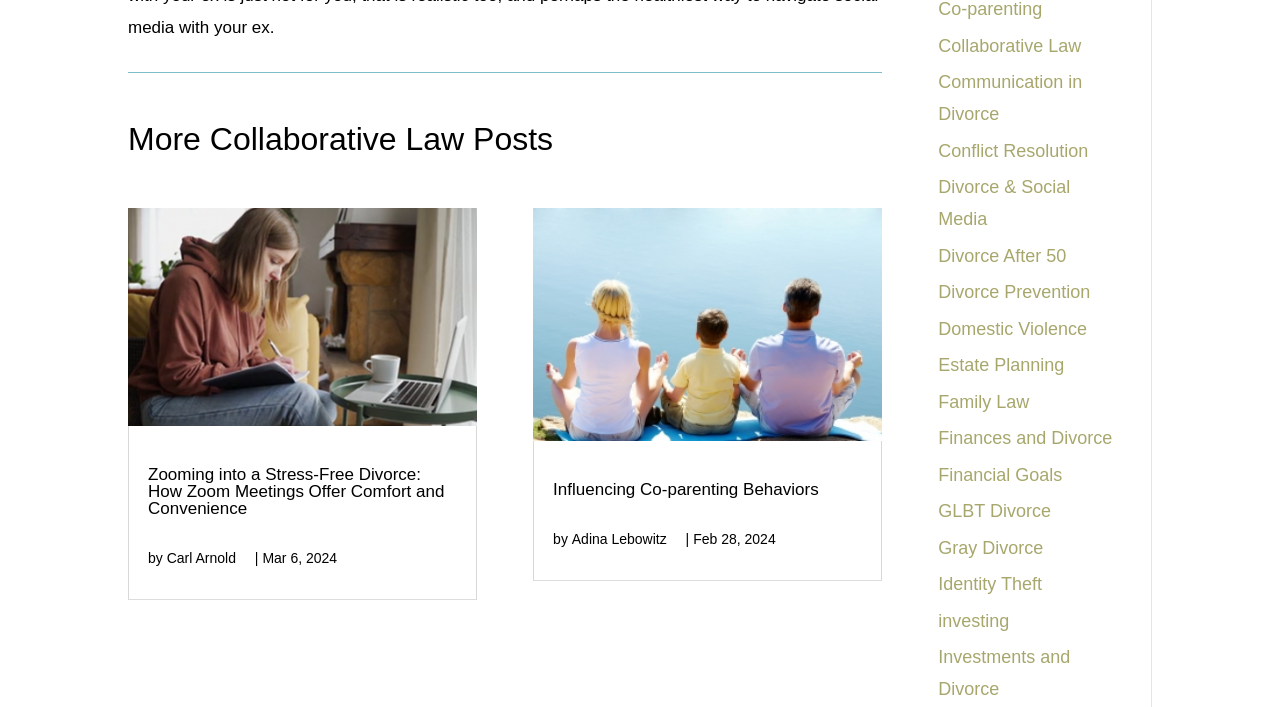Please specify the bounding box coordinates of the area that should be clicked to accomplish the following instruction: "Check the article by Adina Lebowitz". The coordinates should consist of four float numbers between 0 and 1, i.e., [left, top, right, bottom].

[0.447, 0.751, 0.521, 0.787]